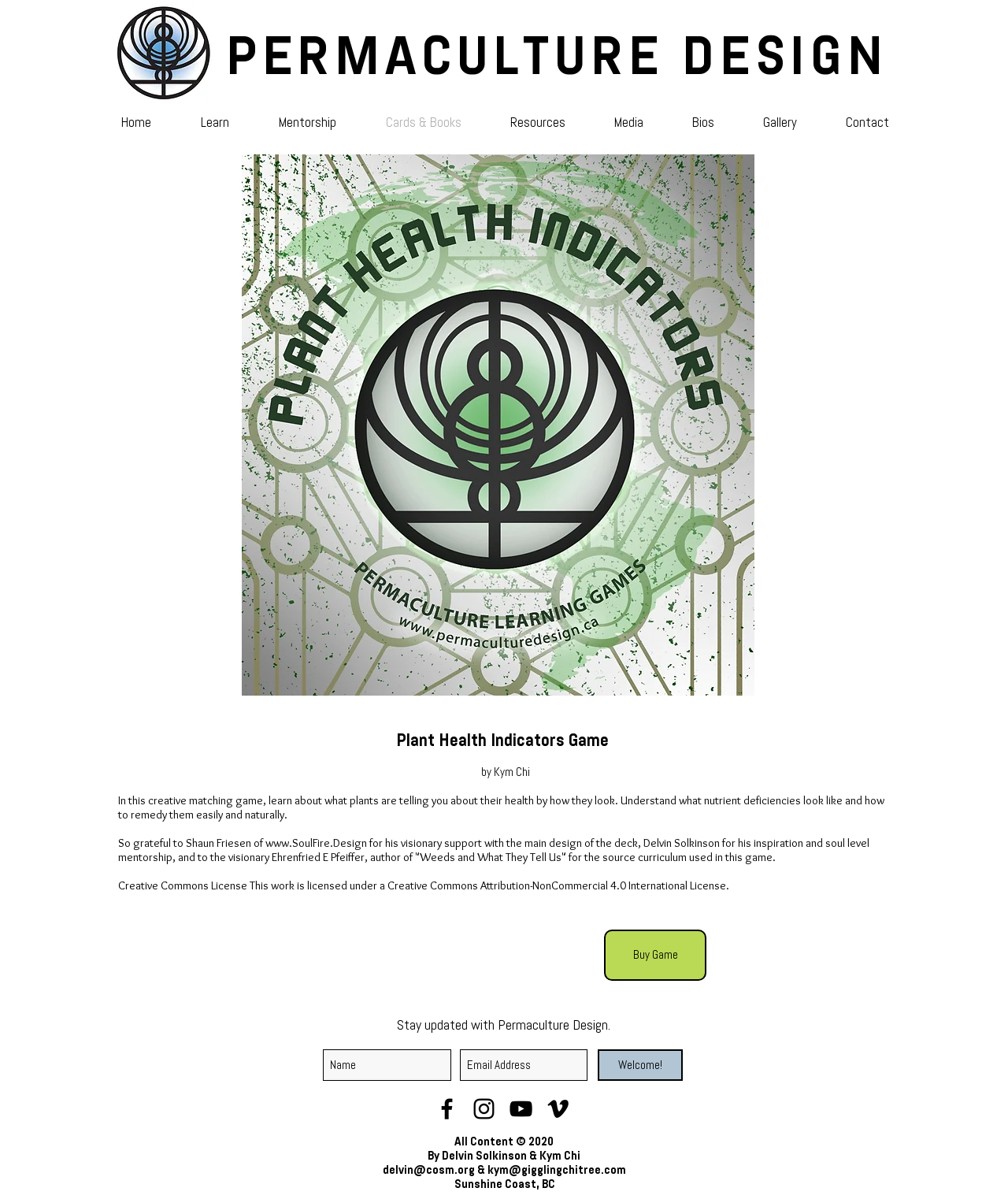What is the license under which the game is licensed?
Kindly answer the question with as much detail as you can.

I found the answer by looking at the StaticText element with the text 'Creative Commons License This work is licensed under a Creative Commons Attribution-NonCommercial 4.0 International License.  ' which is a child of the main element. This text mentions the license under which the game is licensed.